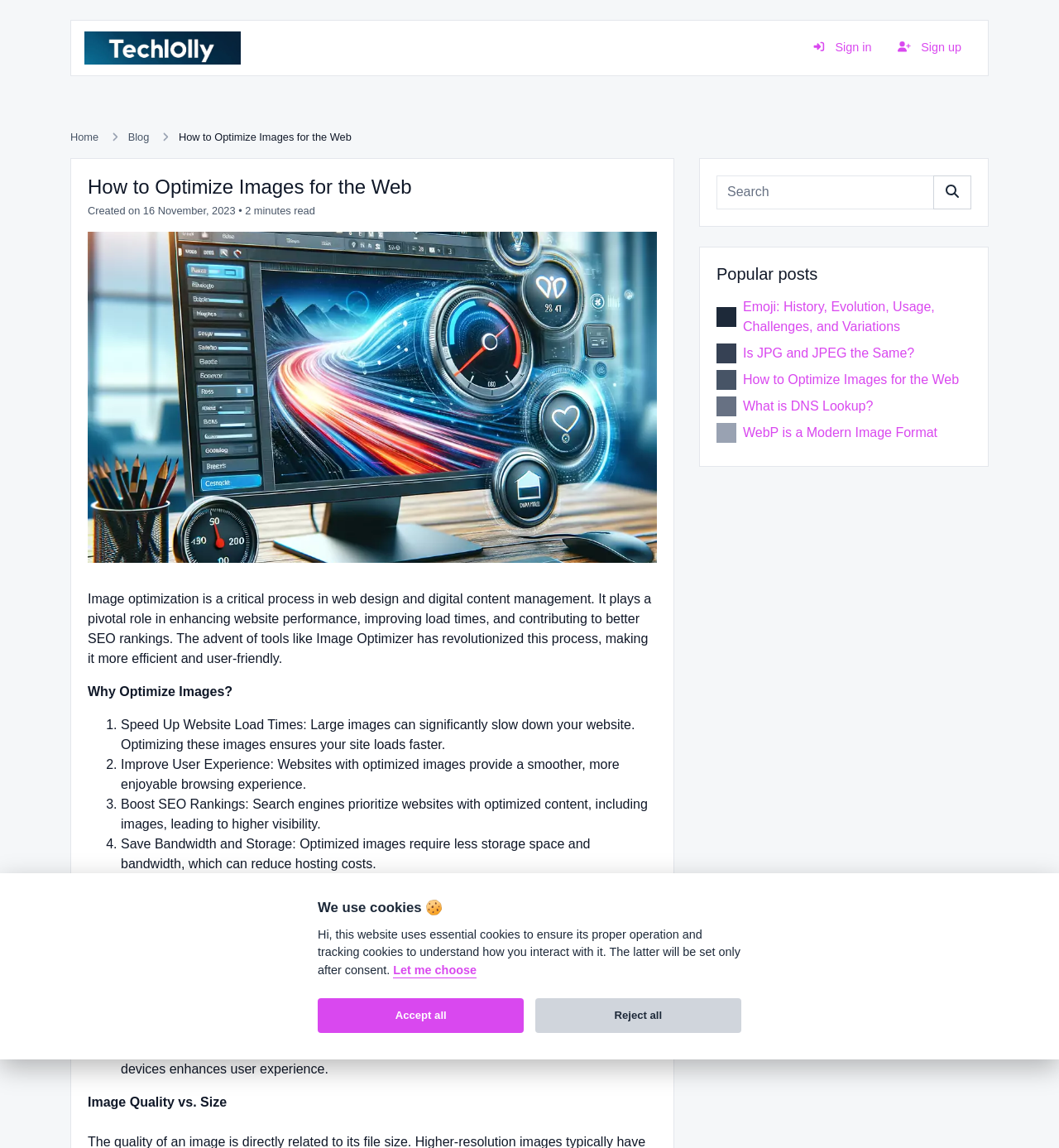Respond concisely with one word or phrase to the following query:
What is the technical process of image optimization?

Selecting format, compression, resizing, and optimizing for devices